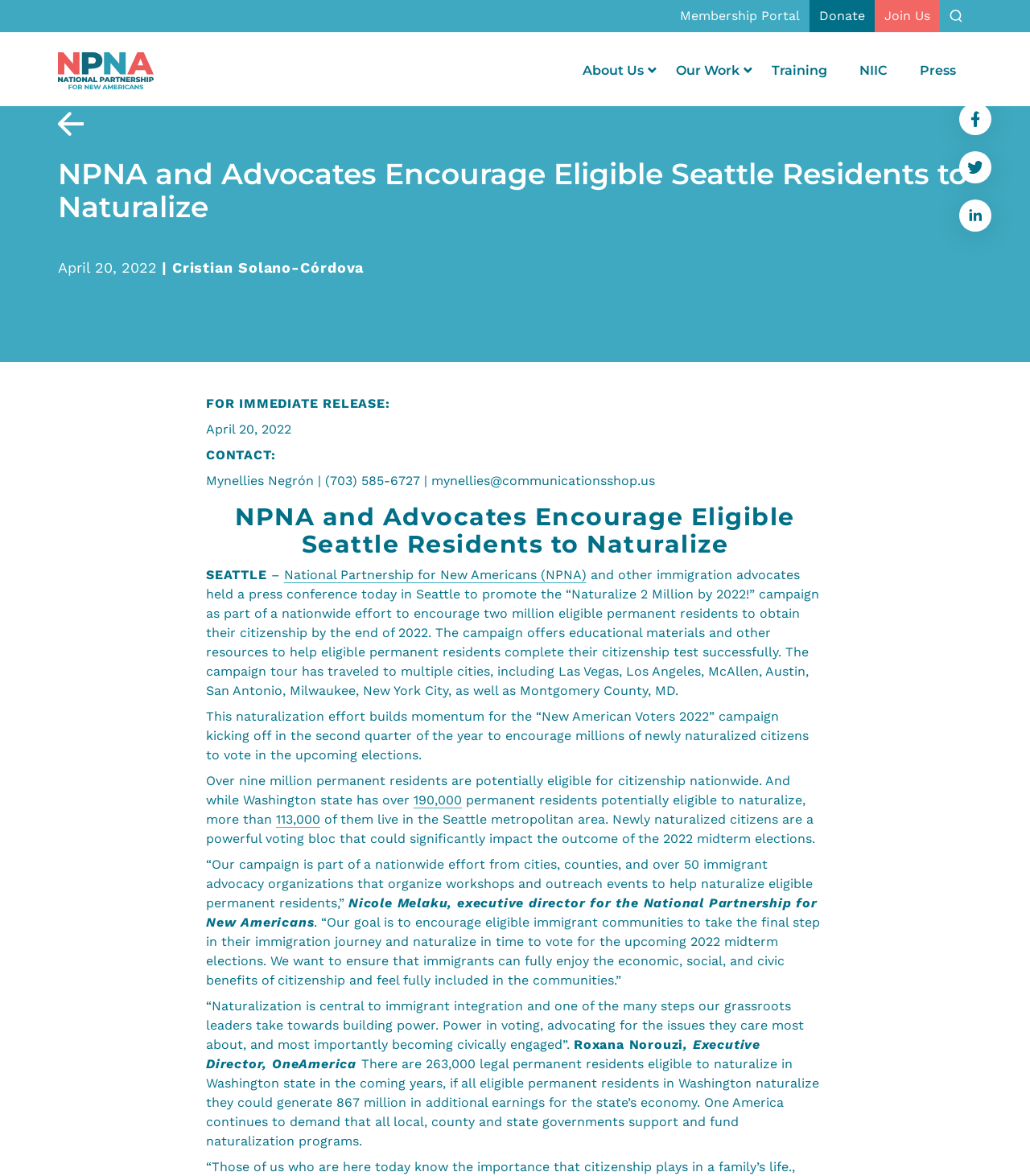Please identify the bounding box coordinates of the element's region that should be clicked to execute the following instruction: "Click the Join Us link". The bounding box coordinates must be four float numbers between 0 and 1, i.e., [left, top, right, bottom].

[0.849, 0.0, 0.912, 0.027]